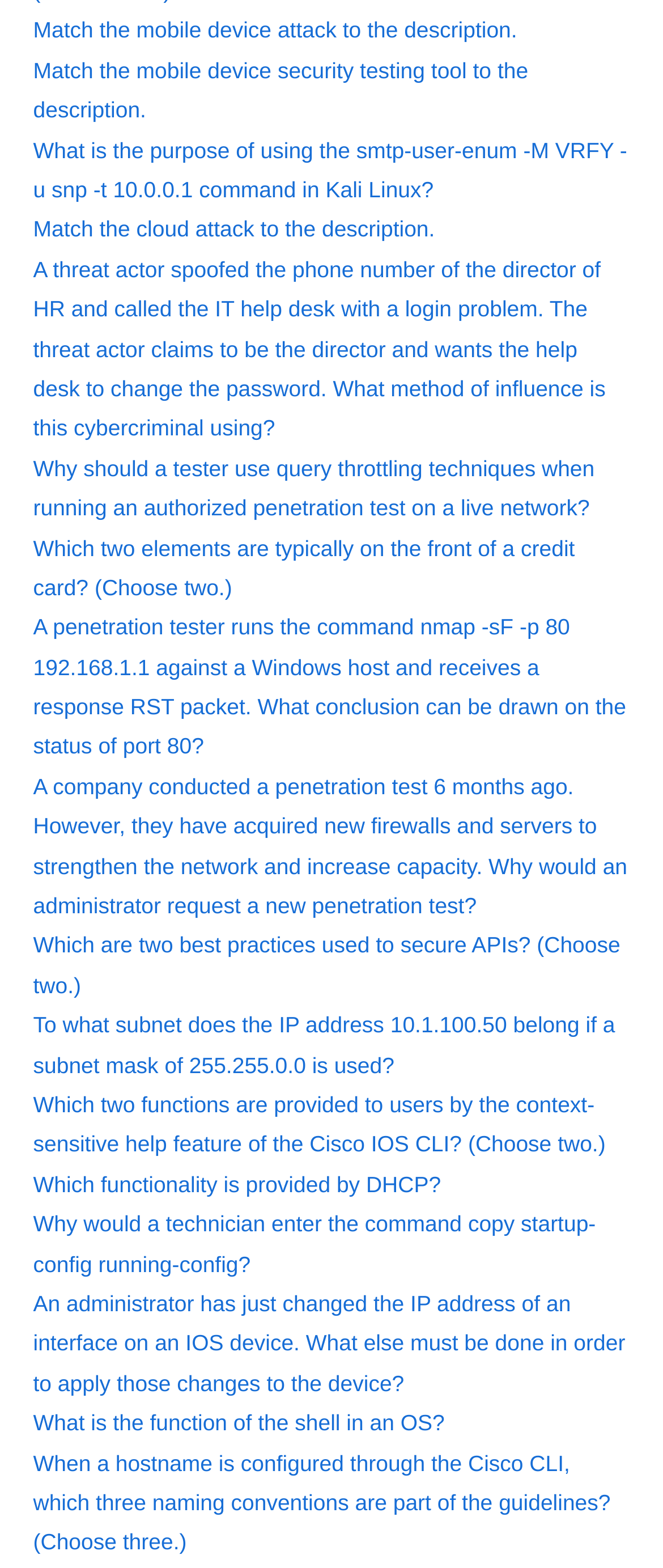Give a concise answer using only one word or phrase for this question:
What is the purpose of the 'smtp-user-enum' command?

To enumerate users